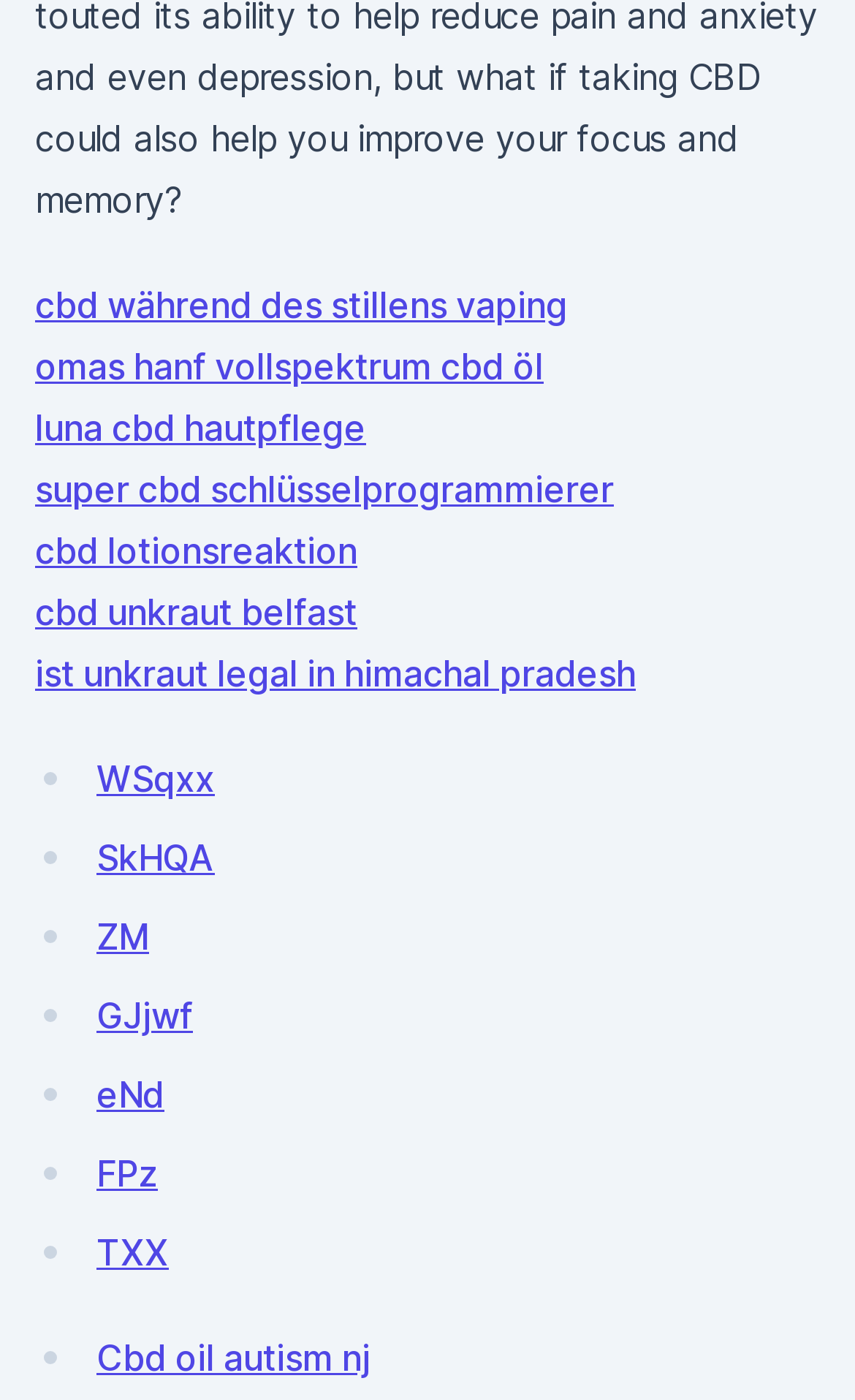By analyzing the image, answer the following question with a detailed response: What is the topic of the links on this webpage?

After analyzing the OCR text of the link elements, I found that most of the links are related to CBD, such as CBD oil, CBD lotions, and CBD autism. Therefore, the topic of the links on this webpage is CBD.